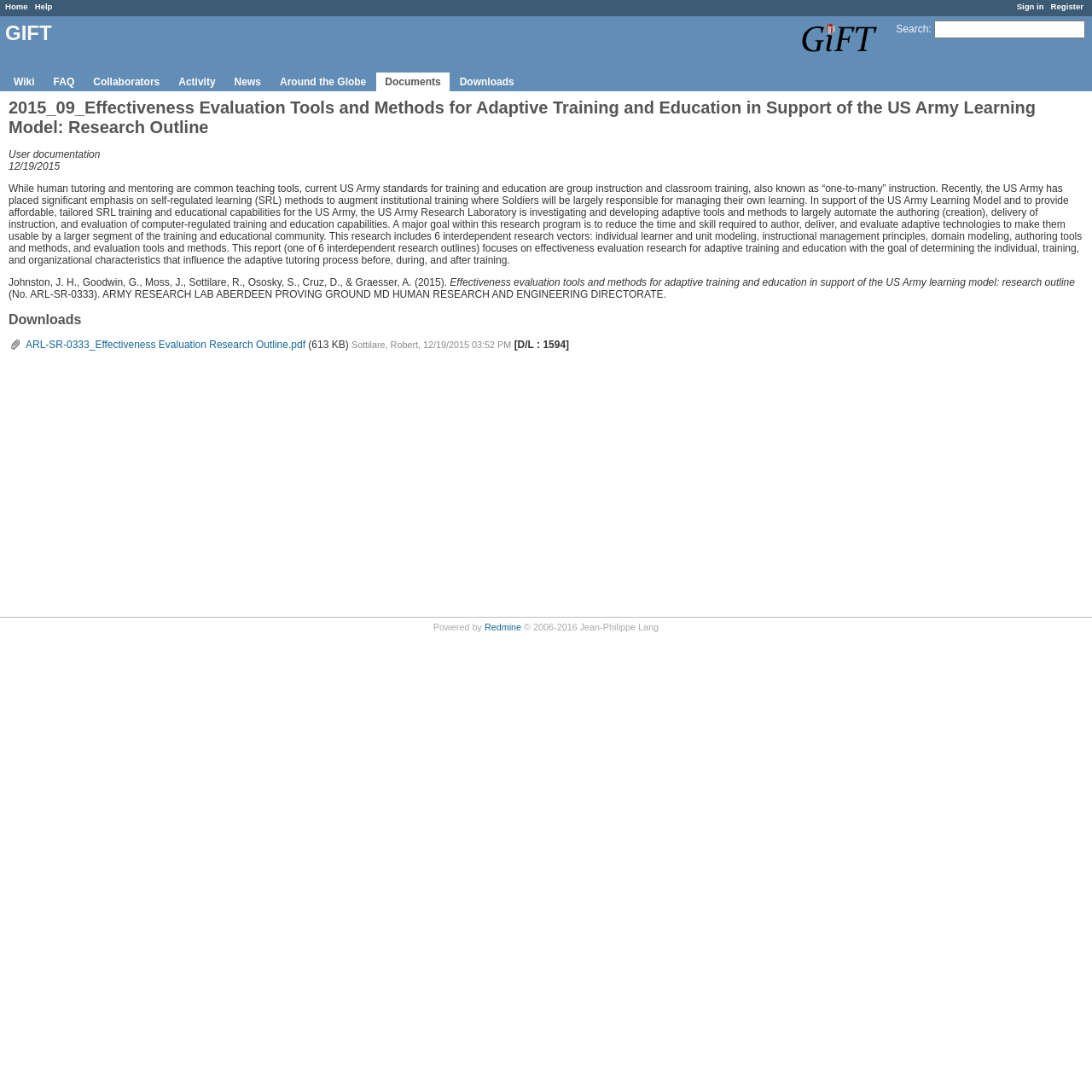What is the name of the platform that powers the website?
Please ensure your answer to the question is detailed and covers all necessary aspects.

The name of the platform that powers the website can be found in the link element 'Redmine' which is located at the bottom of the webpage, with a bounding box coordinate of [0.444, 0.569, 0.477, 0.579].